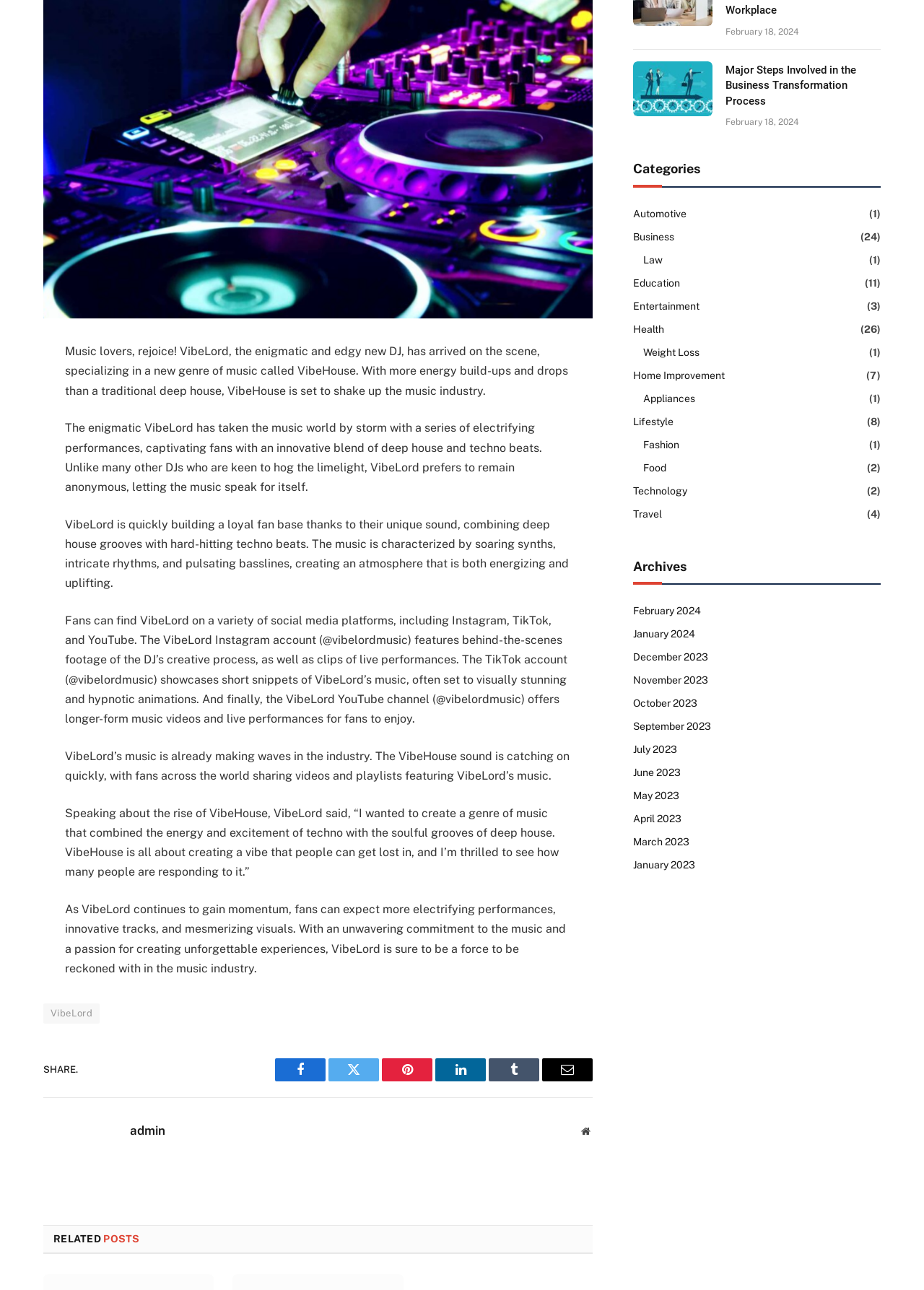Determine the bounding box coordinates of the UI element described by: "November 2023".

[0.685, 0.522, 0.767, 0.534]